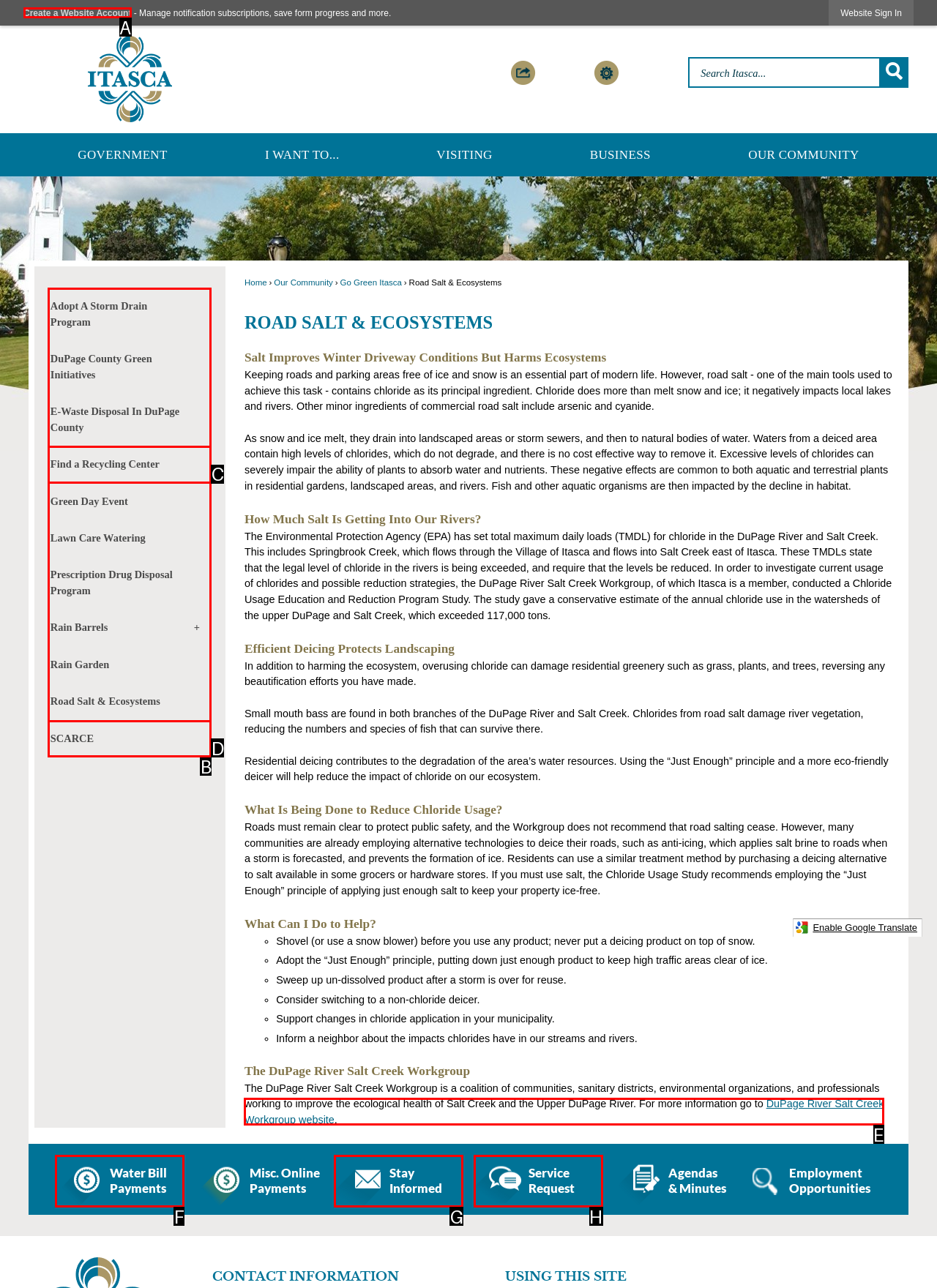Specify which UI element should be clicked to accomplish the task: Create a website account. Answer with the letter of the correct choice.

A